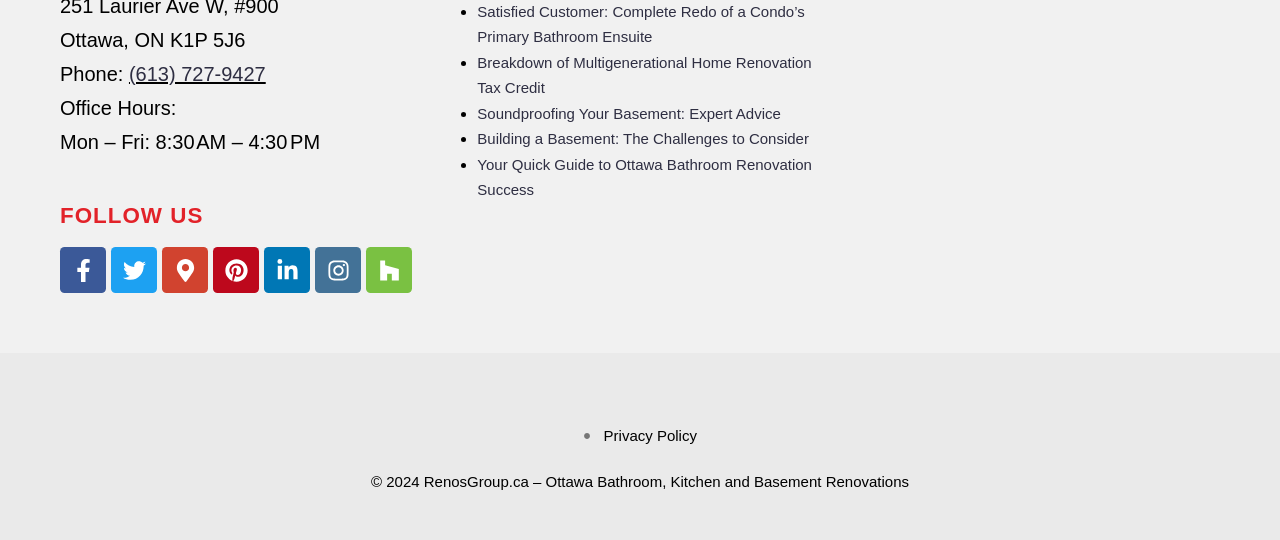Provide the bounding box coordinates for the UI element that is described as: "(613) 727-9427".

[0.101, 0.117, 0.208, 0.158]